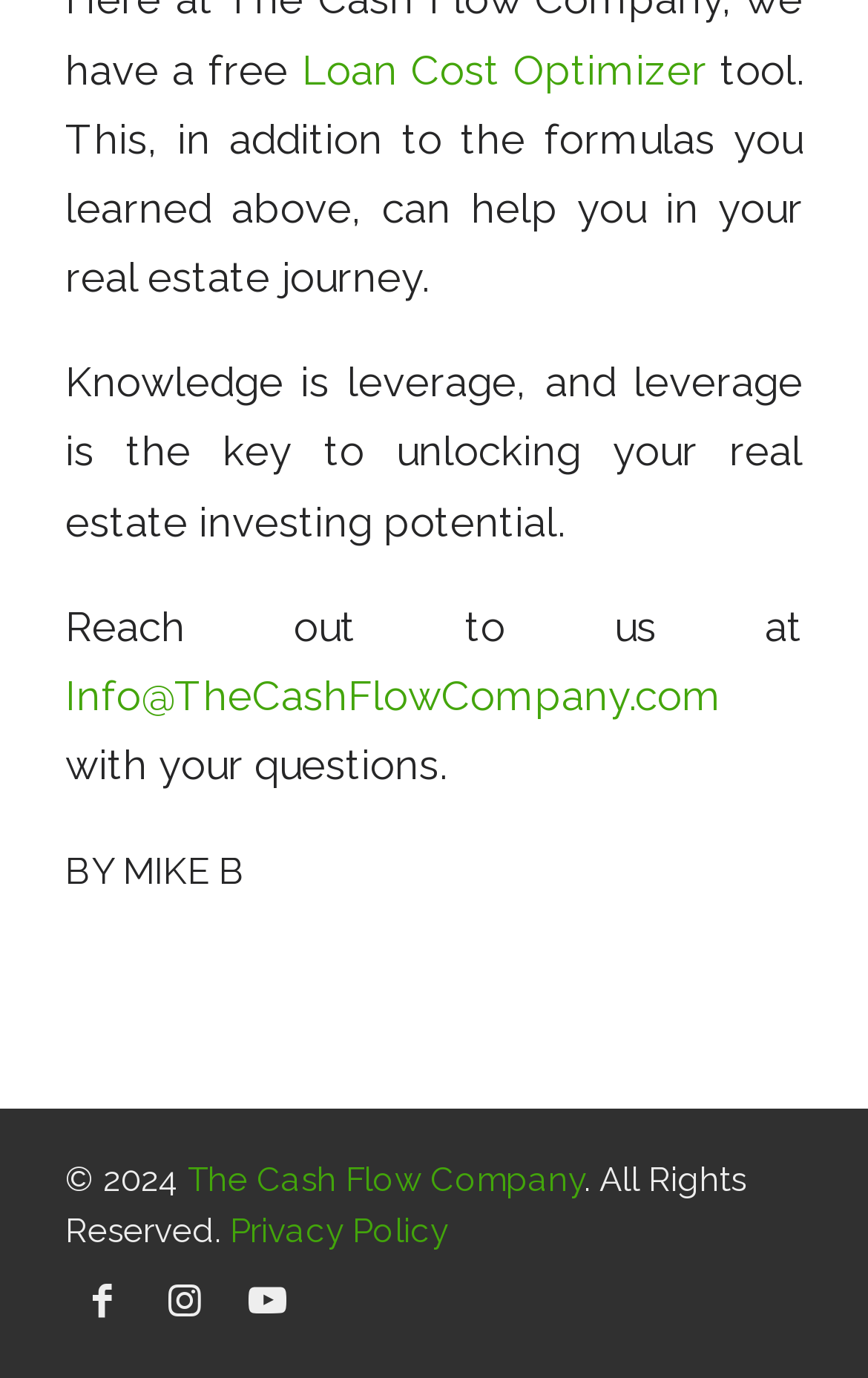Please locate the clickable area by providing the bounding box coordinates to follow this instruction: "view November 2021".

None